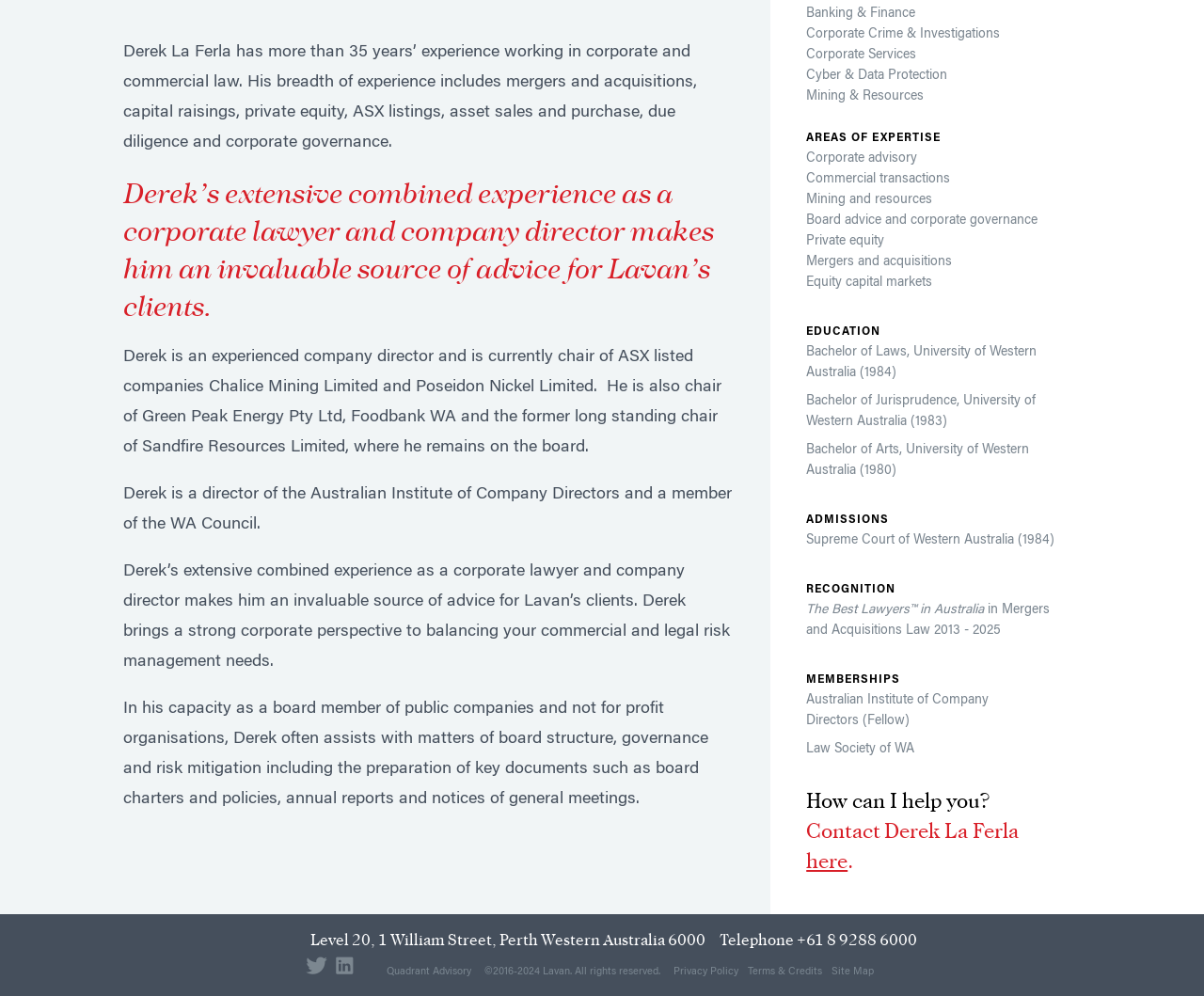What is Derek La Ferla's profession?
Using the visual information, answer the question in a single word or phrase.

Corporate lawyer